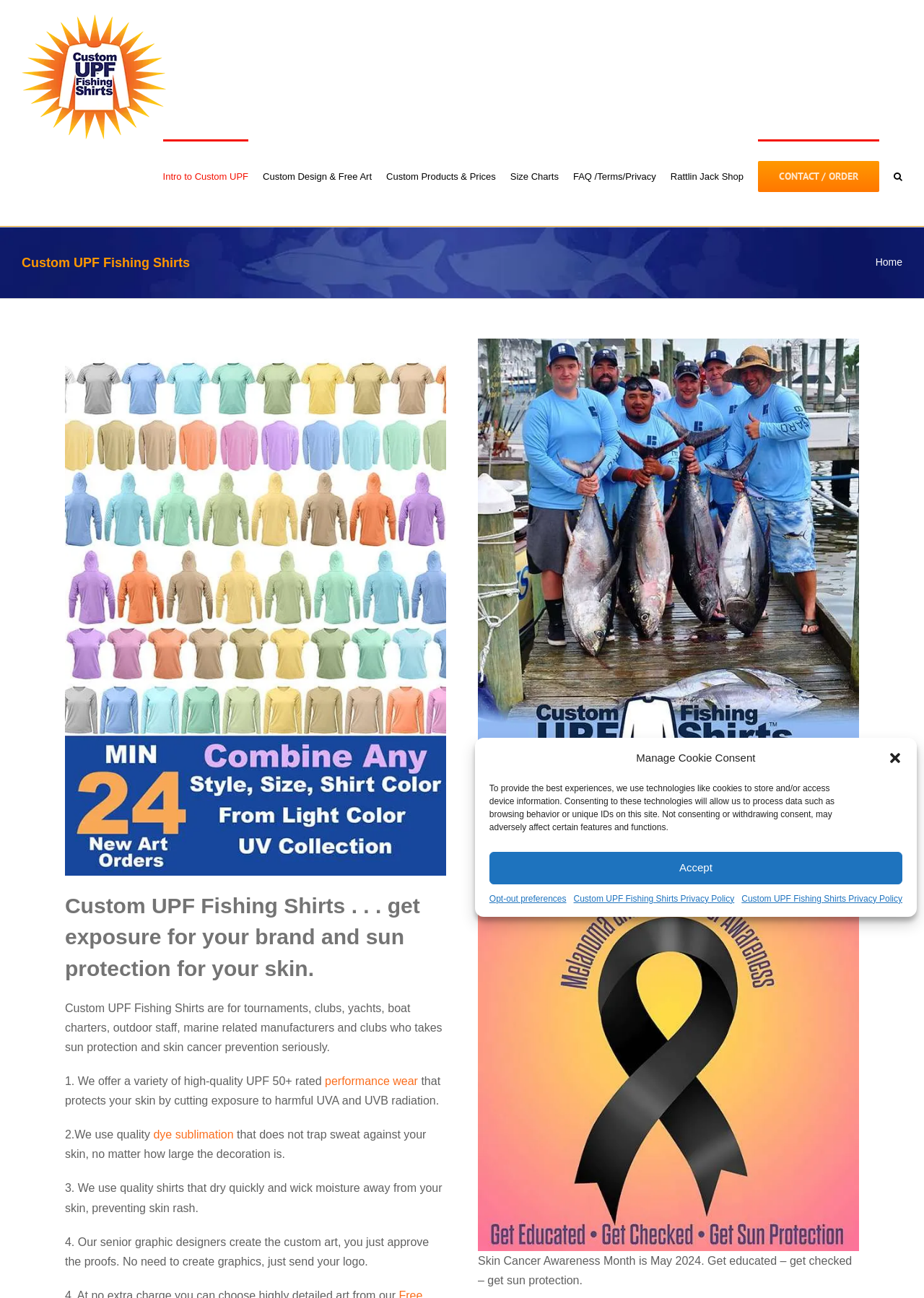Answer the following inquiry with a single word or phrase:
What is the process for creating custom art on the shirts?

Senior graphic designers create the art